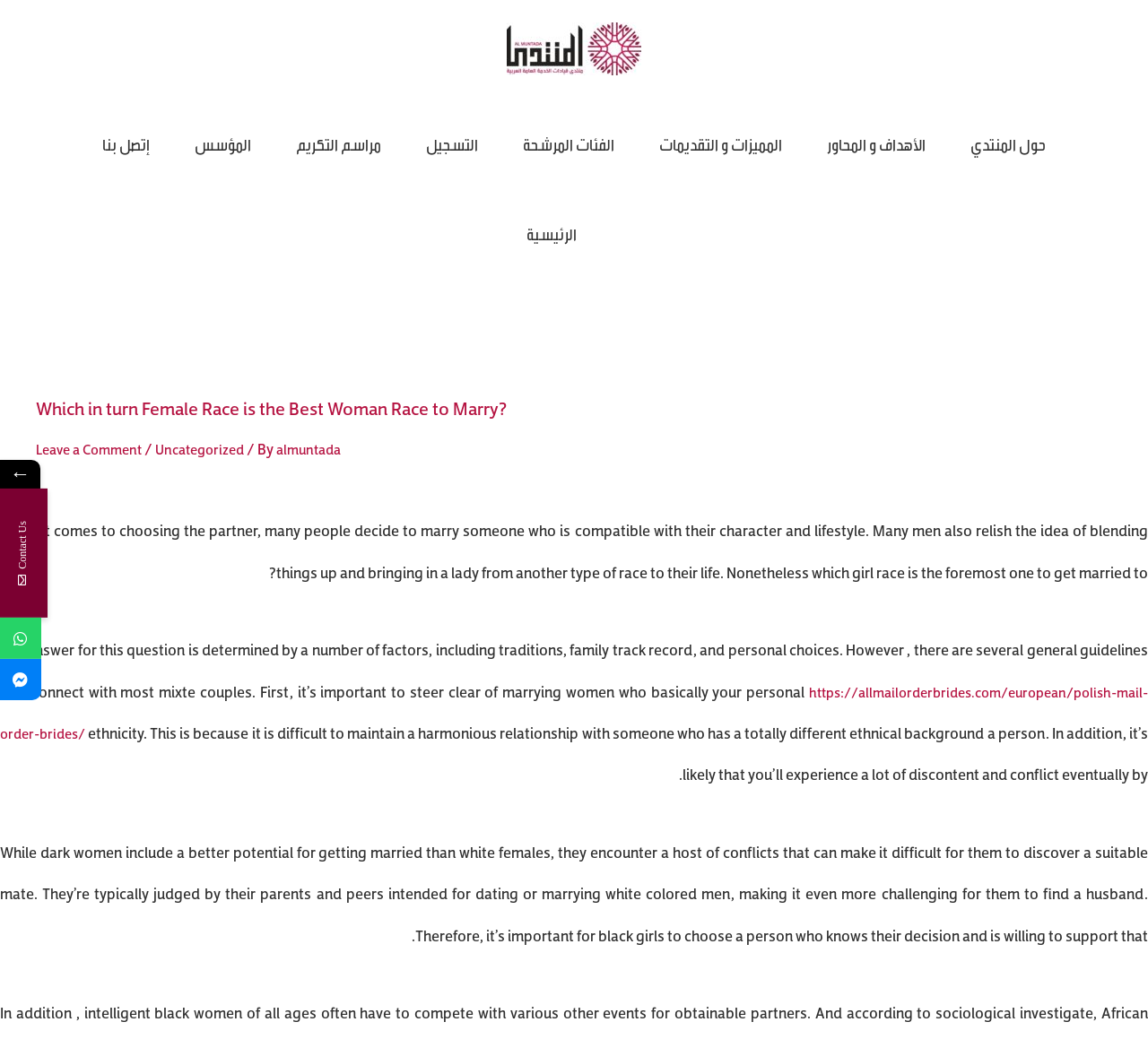Please identify the bounding box coordinates of the clickable area that will fulfill the following instruction: "Go to the registration page". The coordinates should be in the format of four float numbers between 0 and 1, i.e., [left, top, right, bottom].

[0.352, 0.093, 0.436, 0.179]